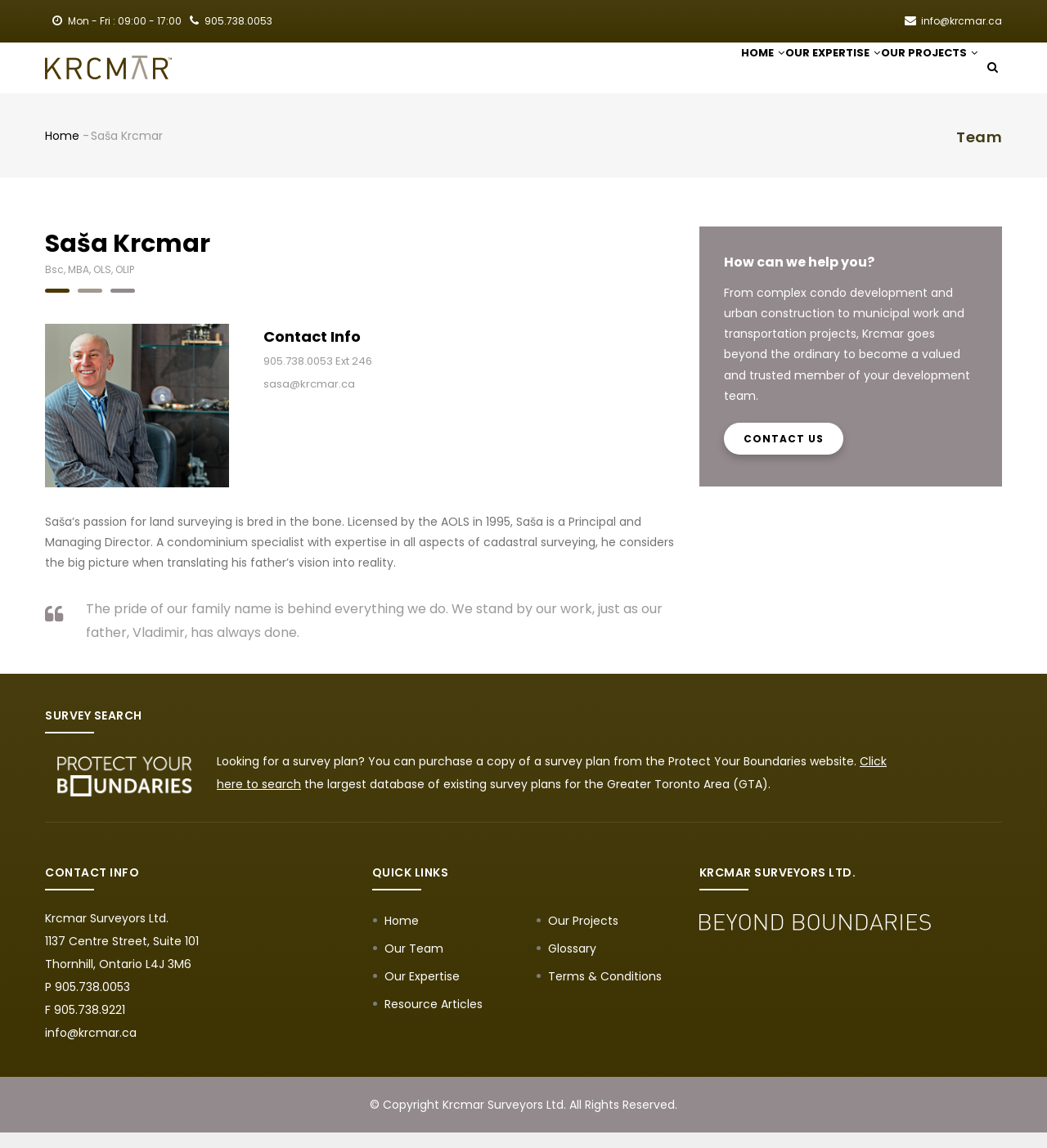Provide the bounding box coordinates for the area that should be clicked to complete the instruction: "Search for a survey plan".

[0.207, 0.67, 0.847, 0.704]